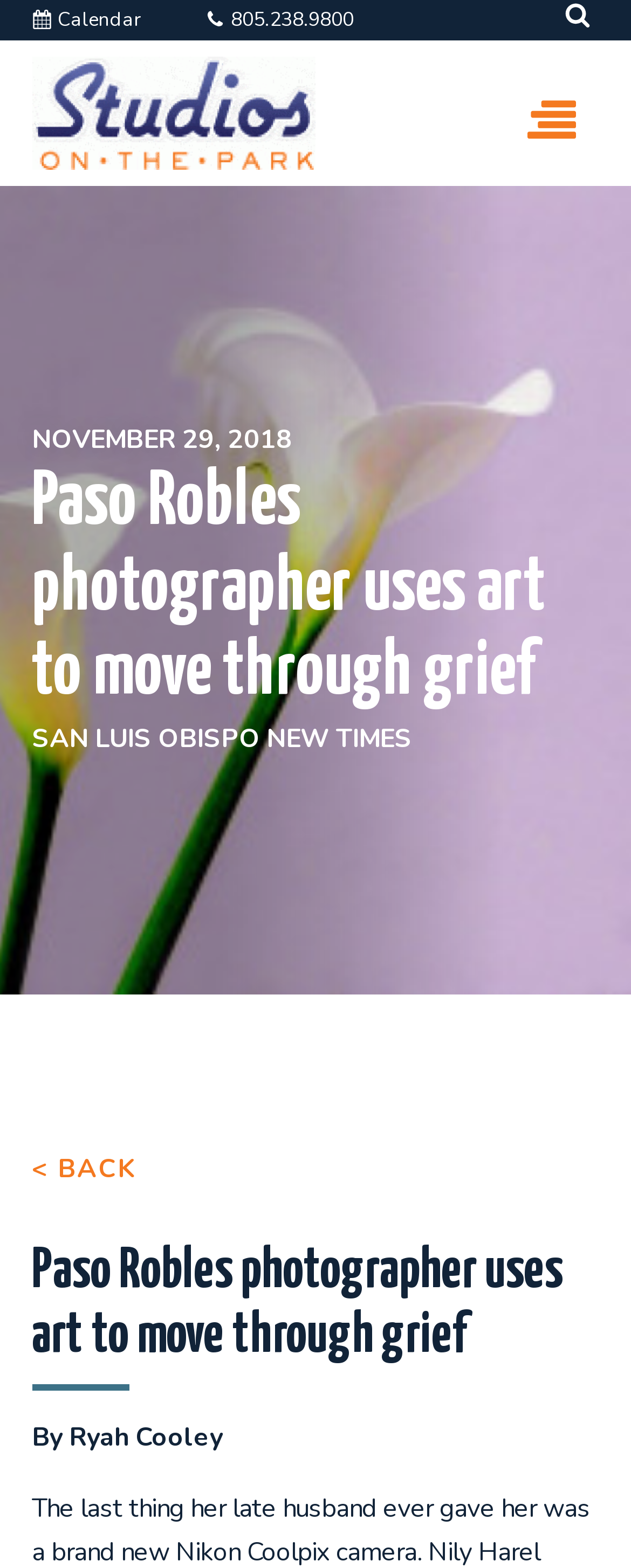Please answer the following question using a single word or phrase: 
What is the photographer's name?

Nily Harel